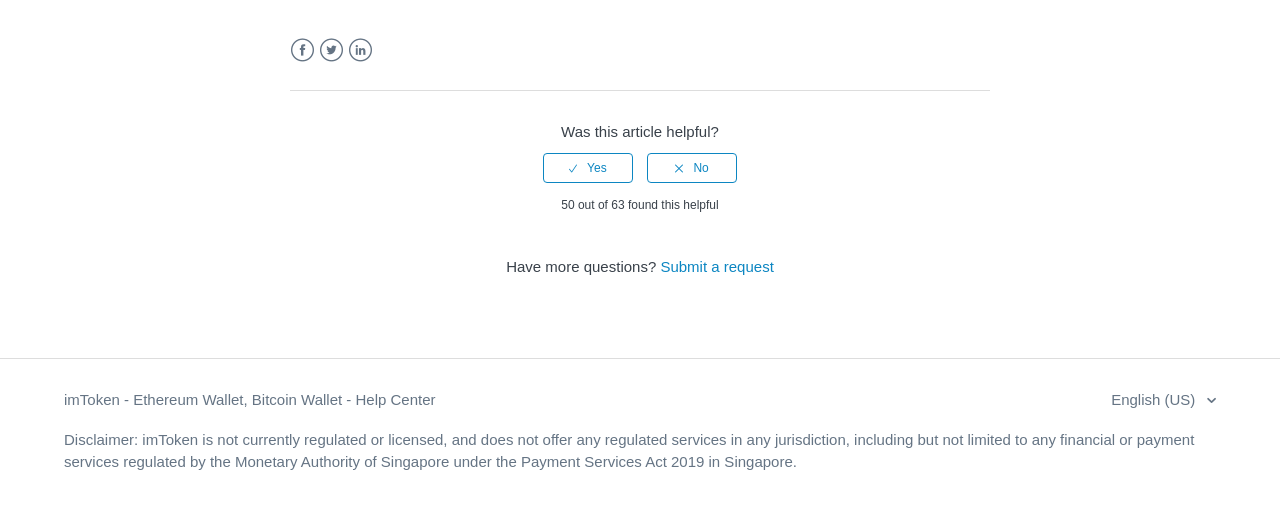Pinpoint the bounding box coordinates of the area that must be clicked to complete this instruction: "Submit a request".

[0.516, 0.495, 0.605, 0.528]